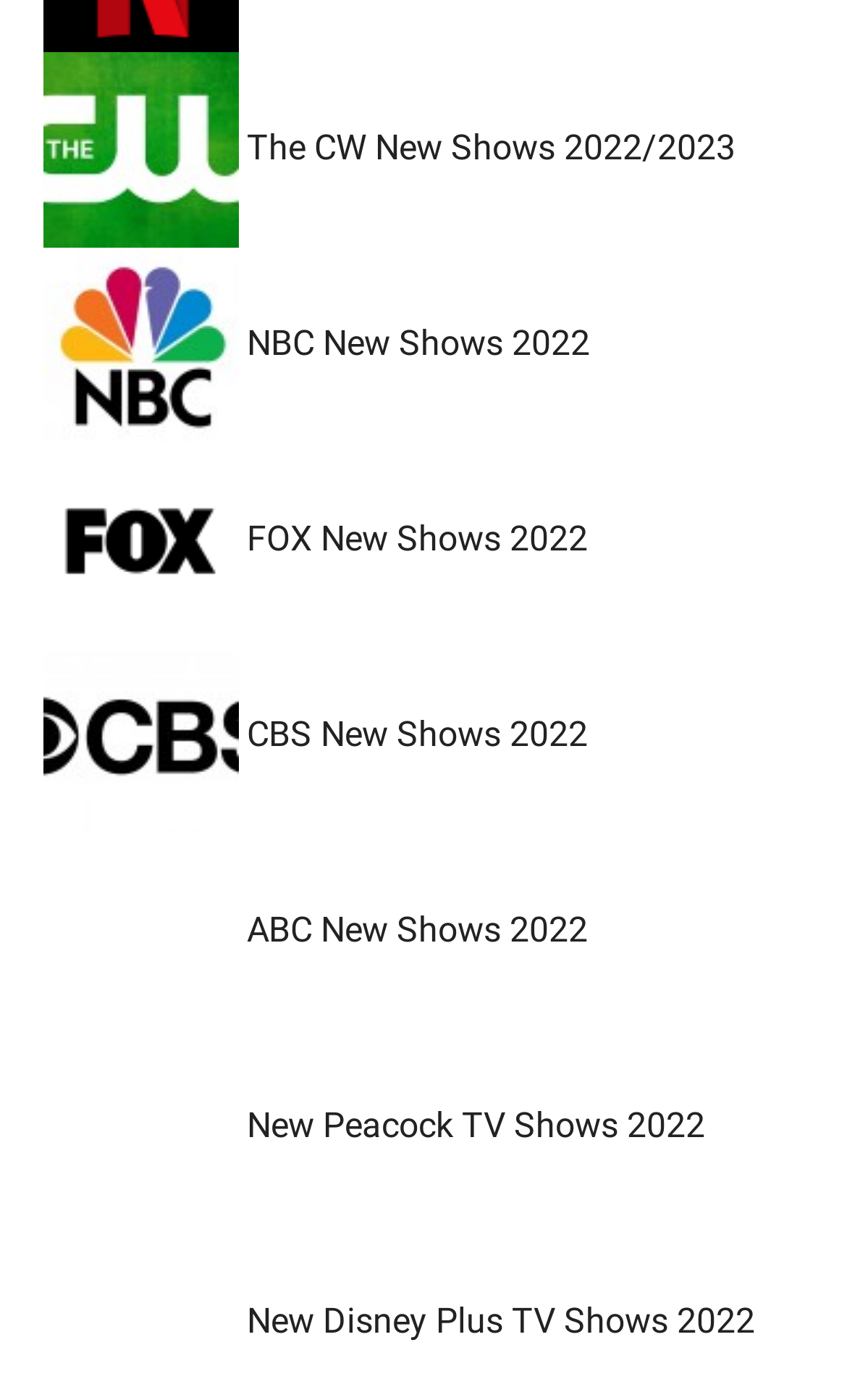Pinpoint the bounding box coordinates of the area that should be clicked to complete the following instruction: "view Duke University website". The coordinates must be given as four float numbers between 0 and 1, i.e., [left, top, right, bottom].

None